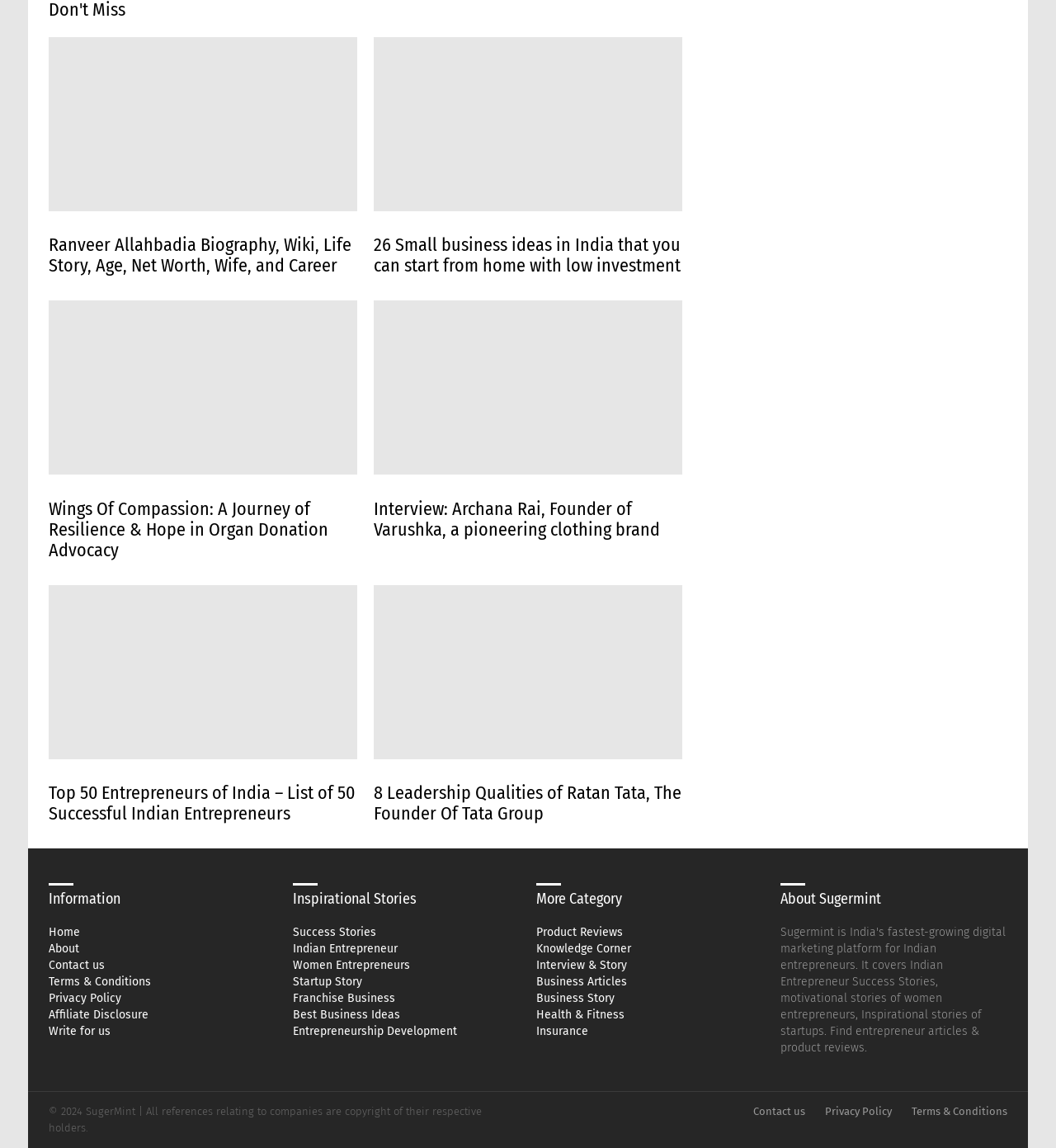Provide a one-word or one-phrase answer to the question:
What is the title of the second article?

26 Small business ideas in India that you can start from home with low investment